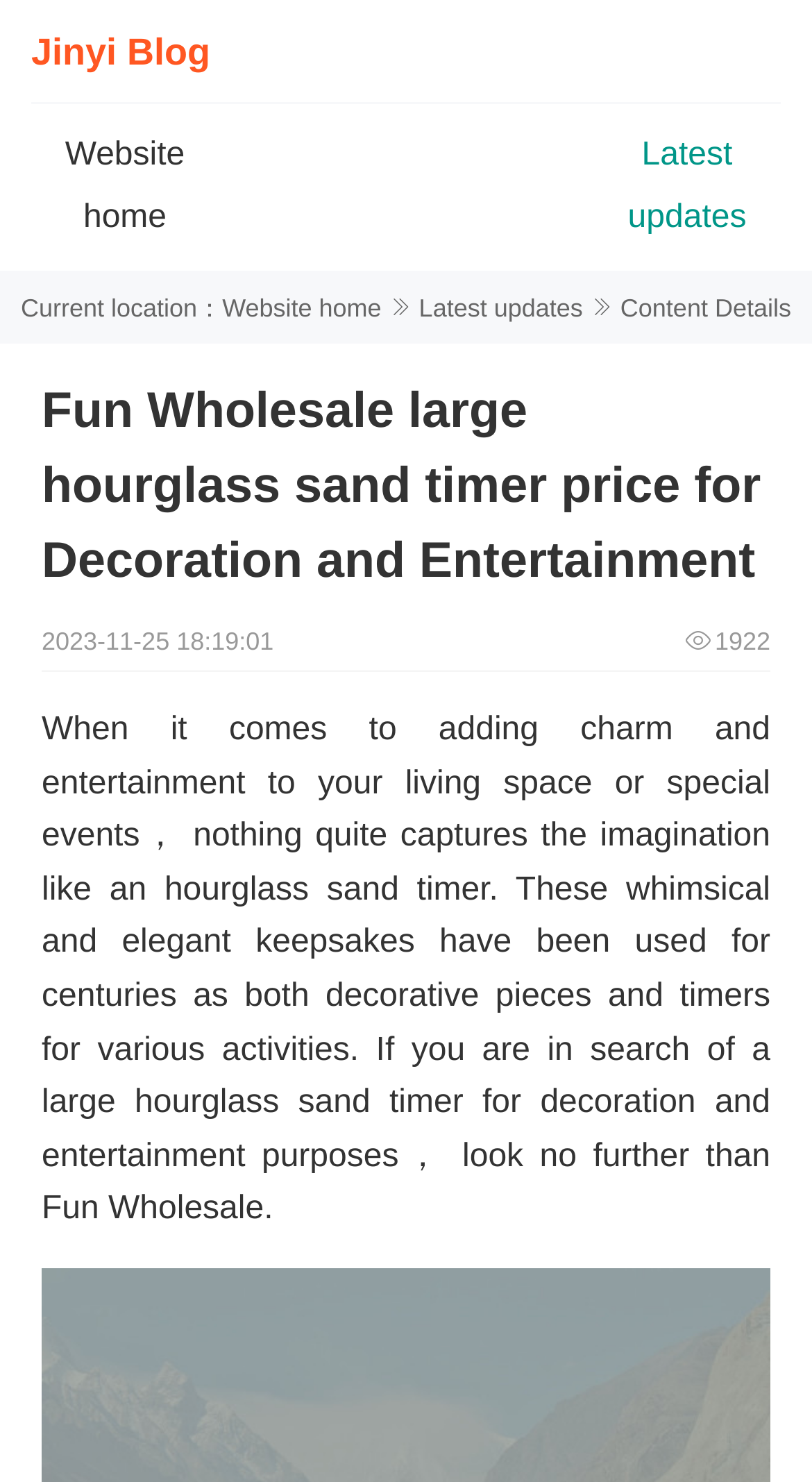Please look at the image and answer the question with a detailed explanation: How many views does the webpage have?

The webpage displays the number of views as 1922, which is shown on the webpage.